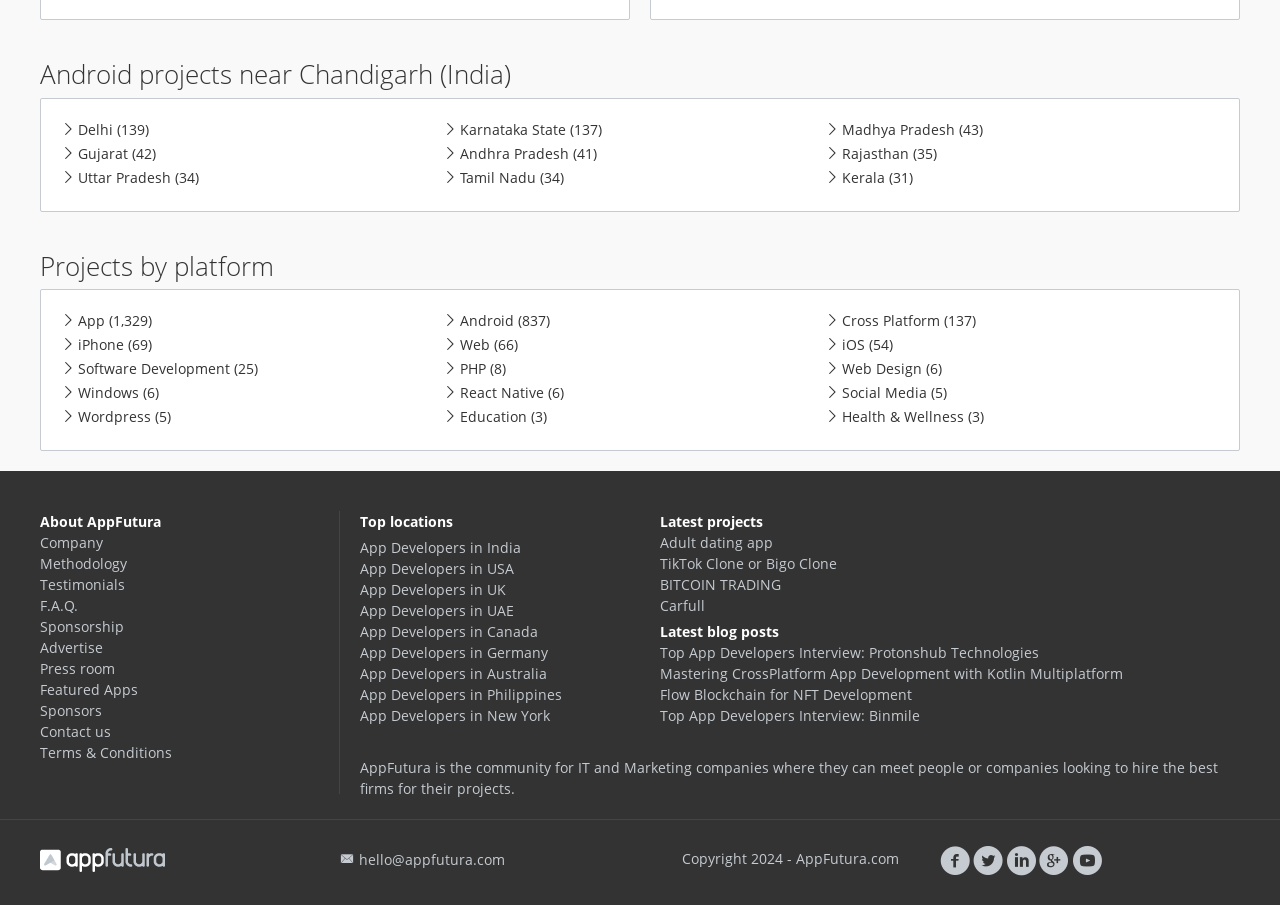What is the topic of the latest blog post?
Using the screenshot, give a one-word or short phrase answer.

Top App Developers Interview